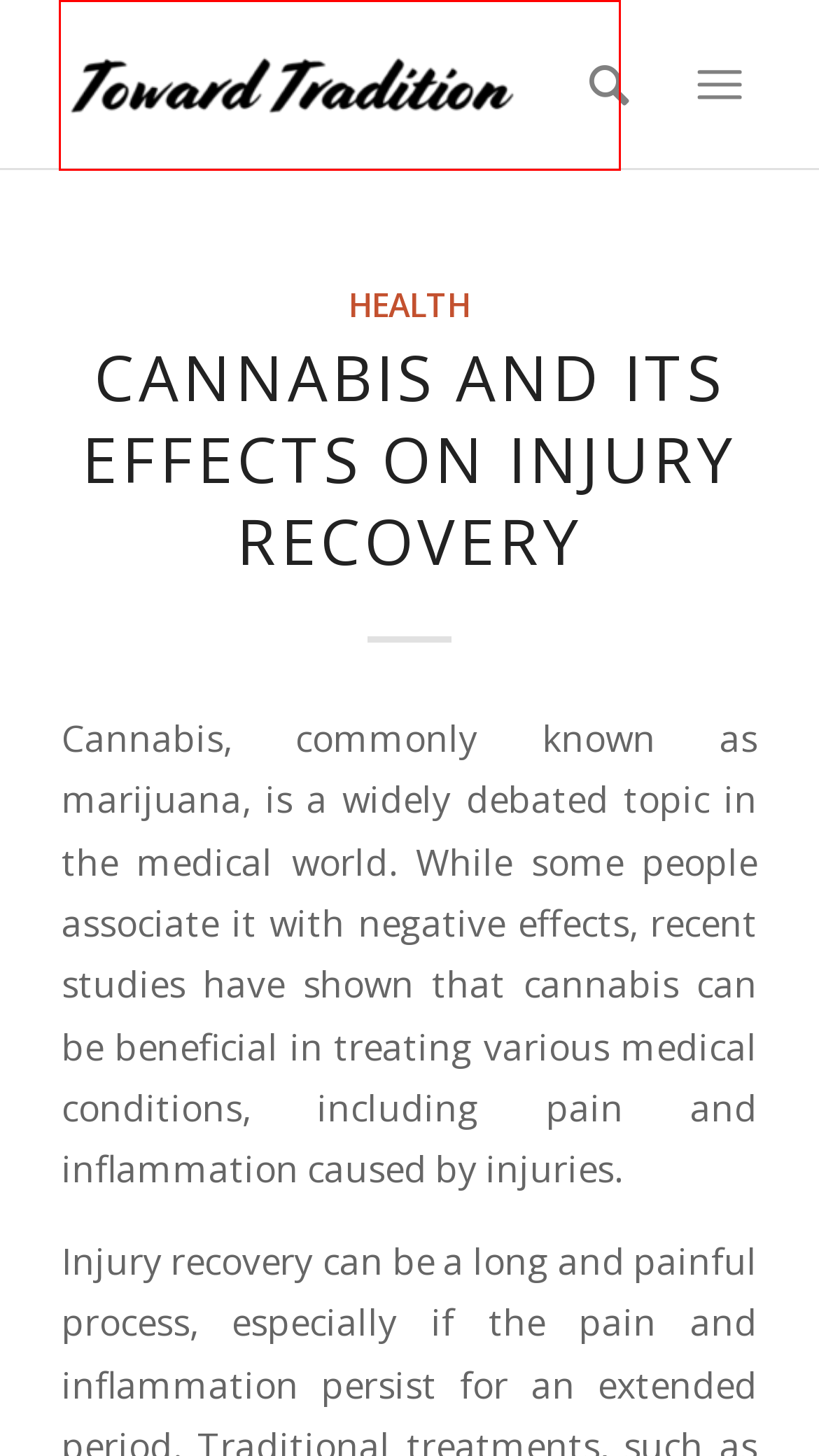You are given a screenshot of a webpage within which there is a red rectangle bounding box. Please choose the best webpage description that matches the new webpage after clicking the selected element in the bounding box. Here are the options:
A. Home Building – Toward Tradition
B. May 2019 – Toward Tradition
C. Chiropractors Salary Information – Toward Tradition
D. News – Toward Tradition
E. June 2023 – Toward Tradition
F. Toward Tradition – Toward Tradition Blog
G. March 2019 – Toward Tradition
H. May 2023 – Toward Tradition

F